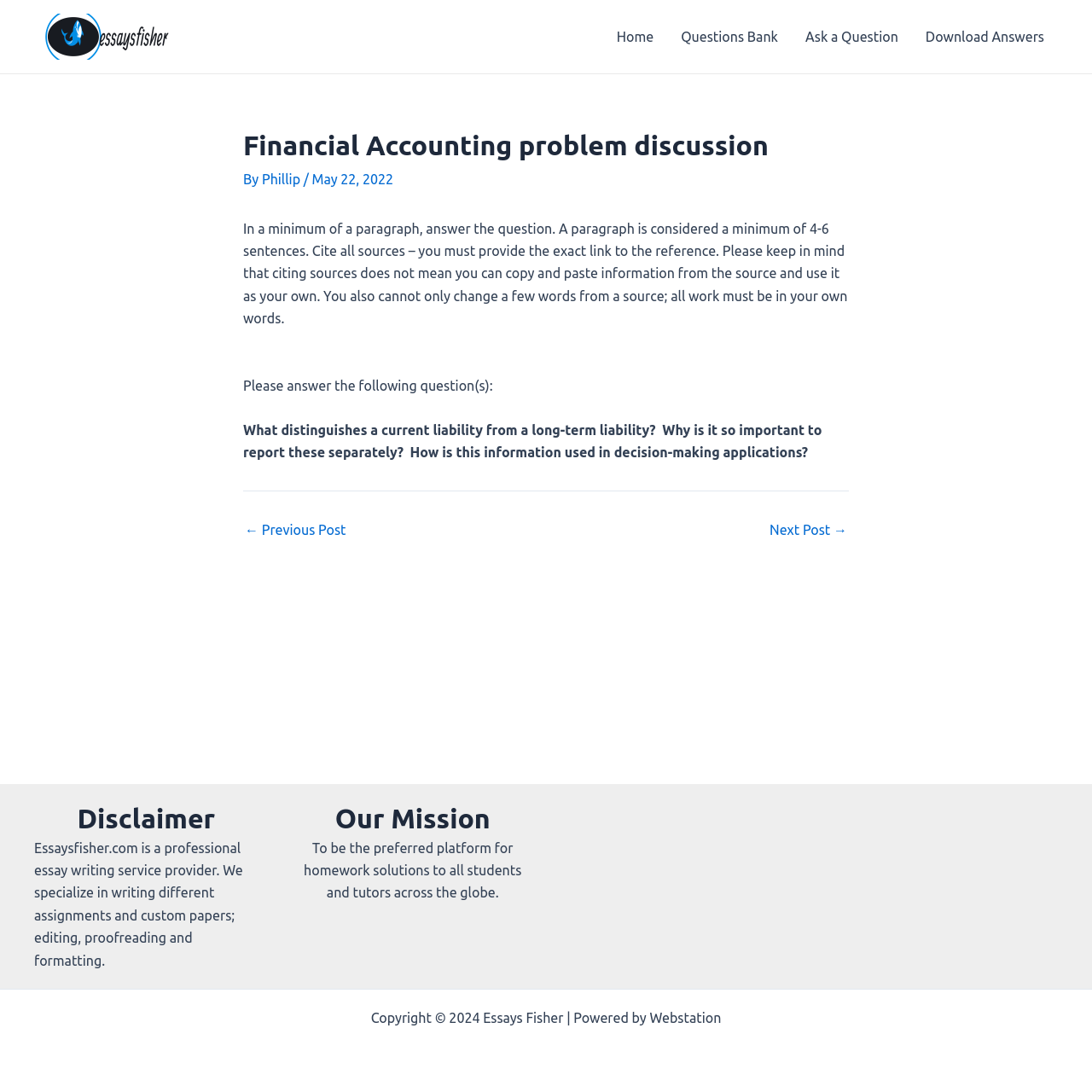Show the bounding box coordinates for the element that needs to be clicked to execute the following instruction: "Click on the 'Phillip' link". Provide the coordinates in the form of four float numbers between 0 and 1, i.e., [left, top, right, bottom].

[0.24, 0.157, 0.278, 0.171]